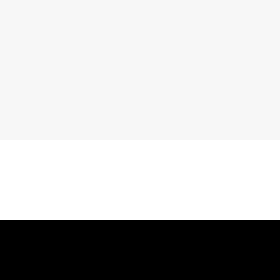What is the purpose of the article?
Answer the question in as much detail as possible.

The purpose of the article is to inform students about the risks and considerations involved in engaging in protests while maintaining their academic financial assistance, so that they can make informed decisions about their participation.